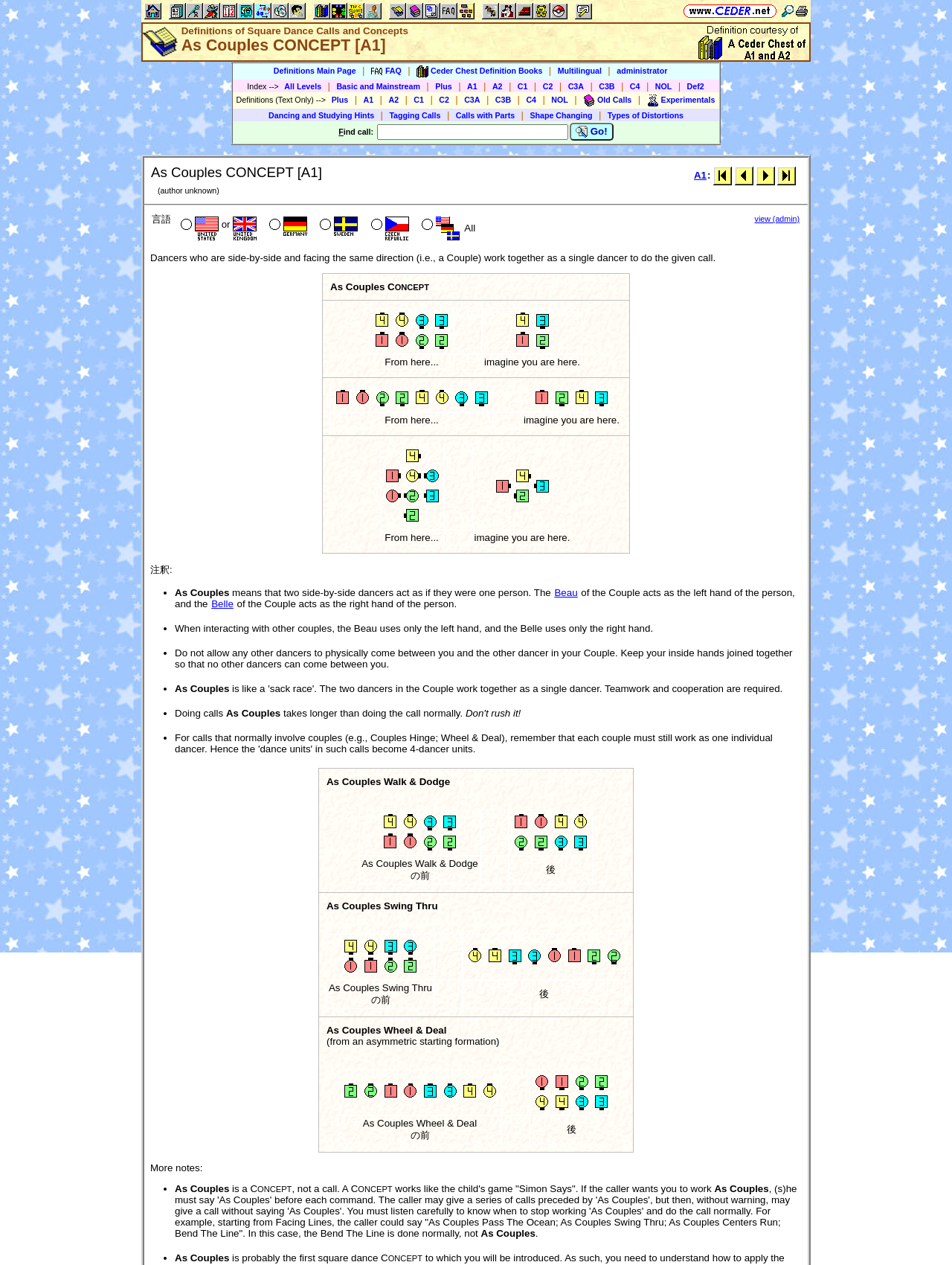Provide the bounding box coordinates for the UI element that is described as: "best prescribed diet pill".

None